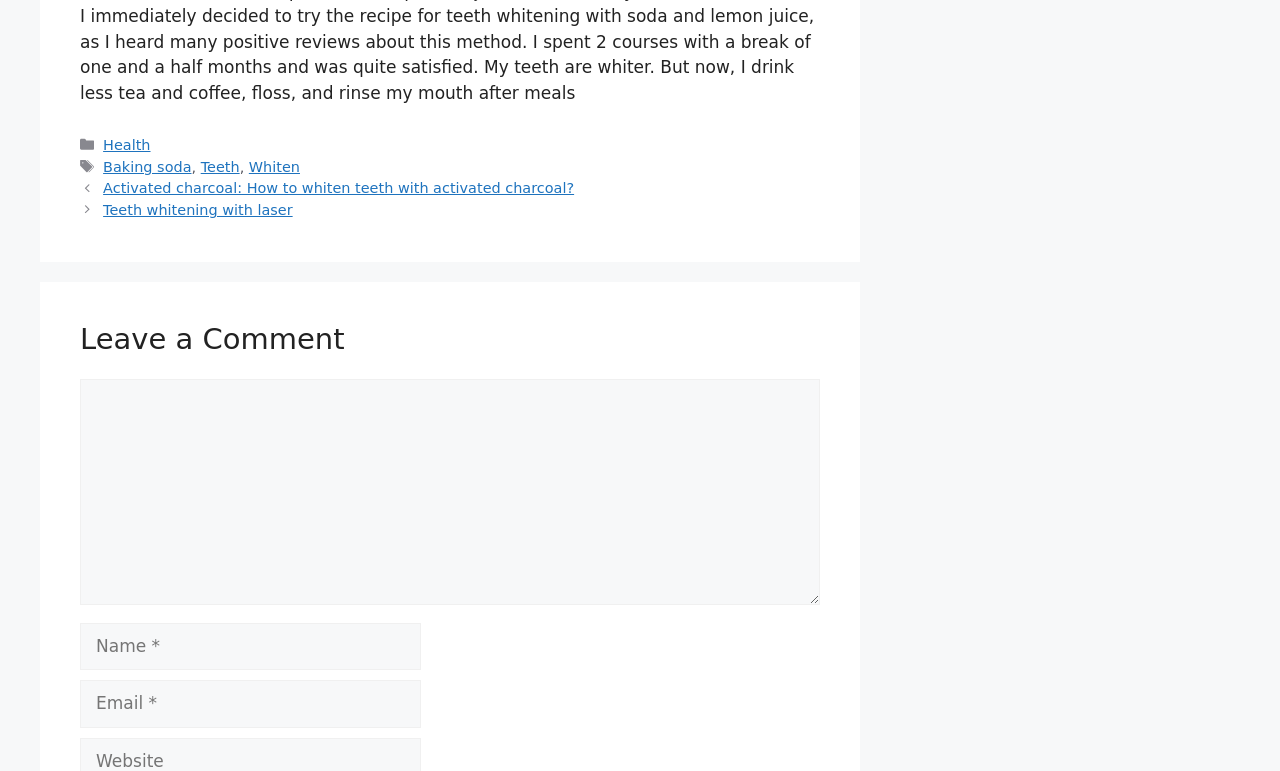What is the title of the previous post?
Using the details shown in the screenshot, provide a comprehensive answer to the question.

The title of the previous post can be found in the post navigation section, where it says 'Previous' followed by a link with the title 'Activated charcoal: How to whiten teeth with activated charcoal?'.